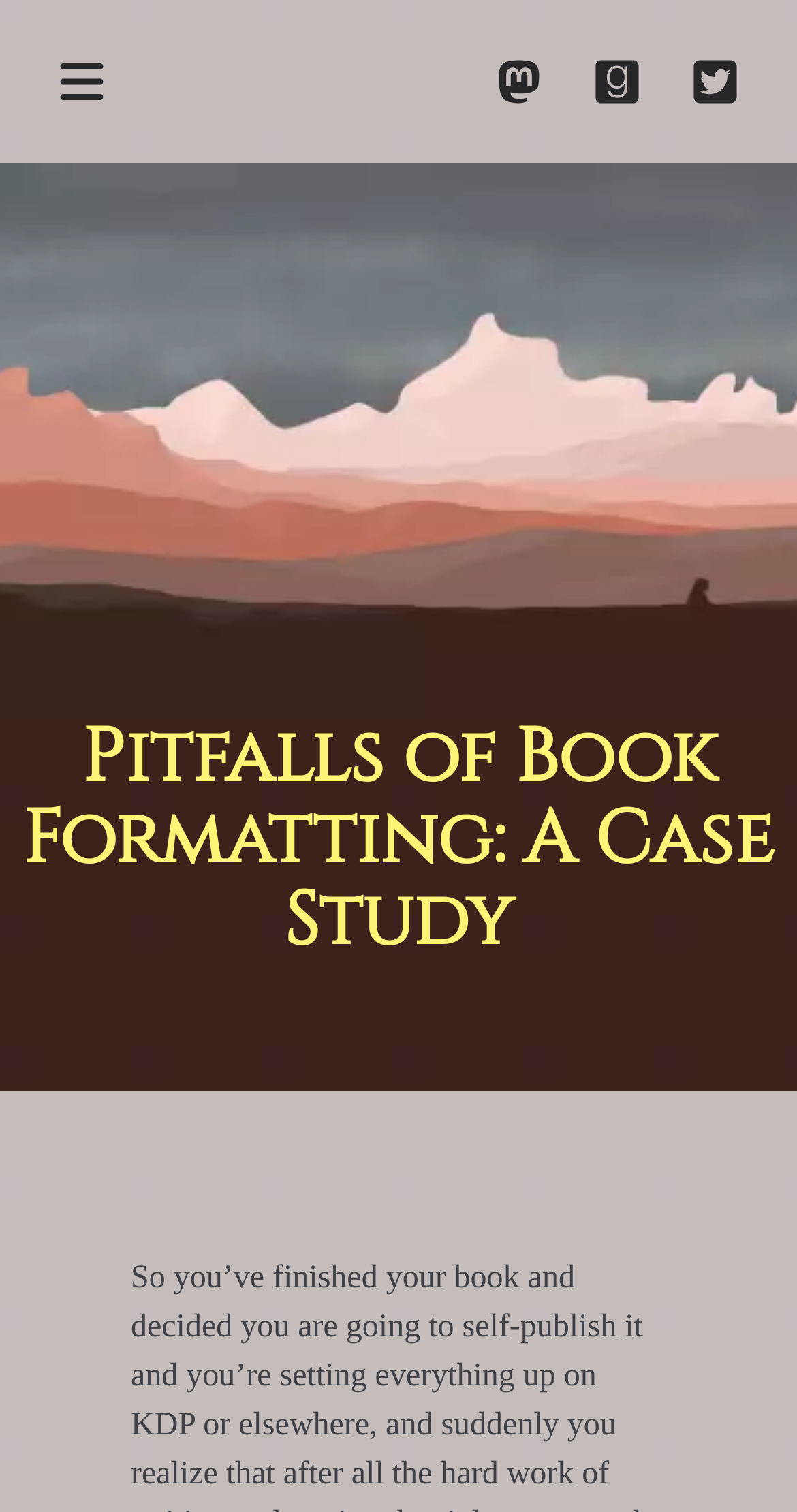What type of image is present next to the Mastodon link?
Refer to the image and give a detailed answer to the query.

The image present next to the Mastodon link is likely an icon, which is a small graphical representation of the Mastodon social media platform, used to visually identify the link.